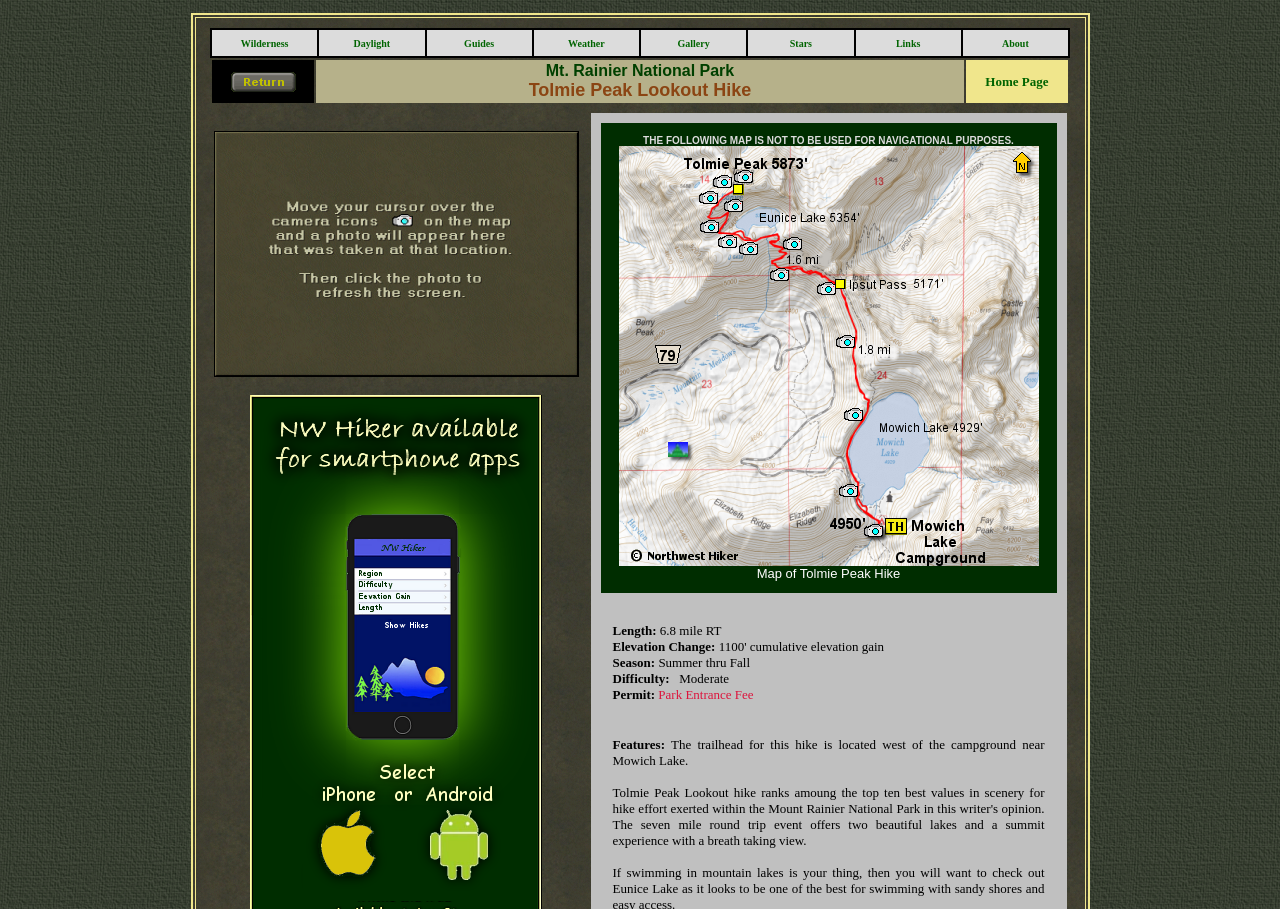Determine the bounding box coordinates of the clickable element to complete this instruction: "Click on Wilderness". Provide the coordinates in the format of four float numbers between 0 and 1, [left, top, right, bottom].

[0.188, 0.041, 0.225, 0.053]